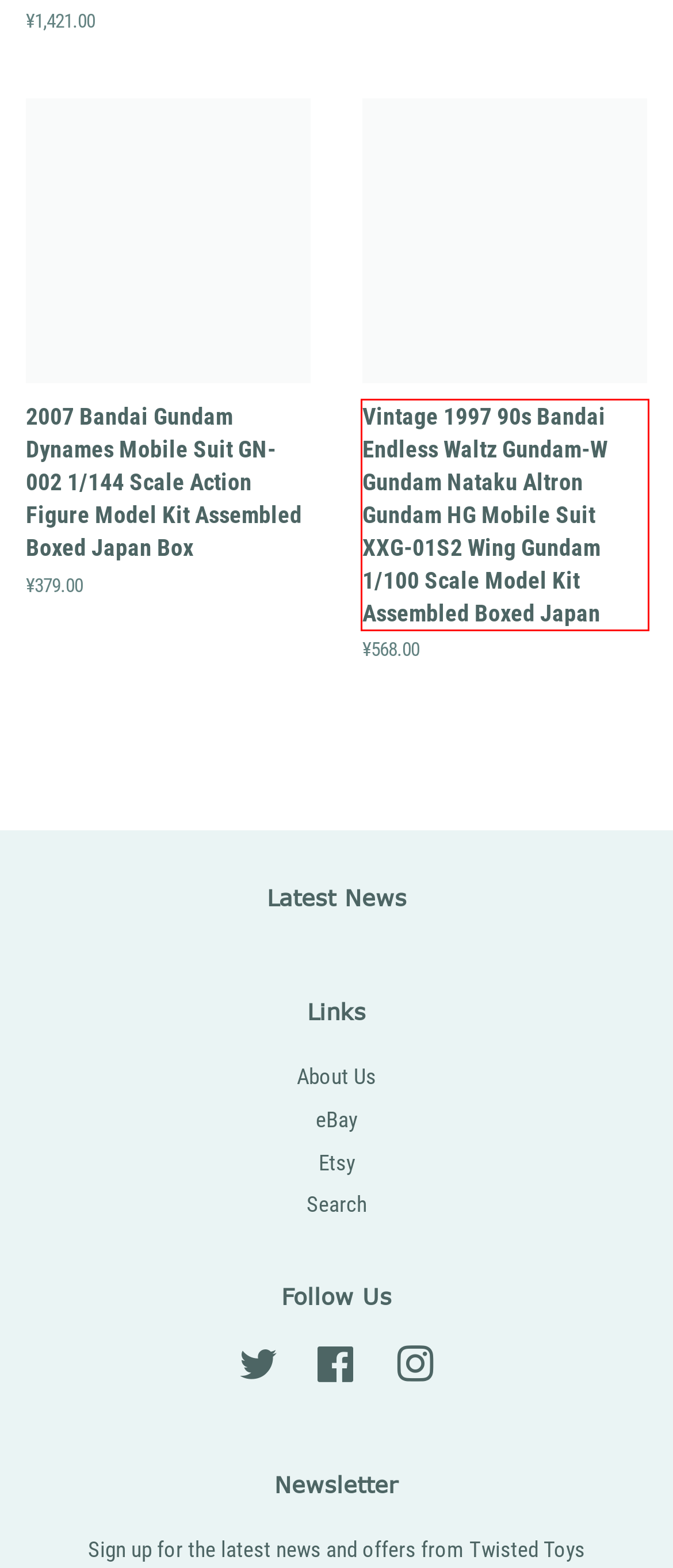There is a UI element on the webpage screenshot marked by a red bounding box. Extract and generate the text content from within this red box.

Vintage 1997 90s Bandai Endless Waltz Gundam-W Gundam Nataku Altron Gundam HG Mobile Suit XXG-01S2 Wing Gundam 1/100 Scale Model Kit Assembled Boxed Japan